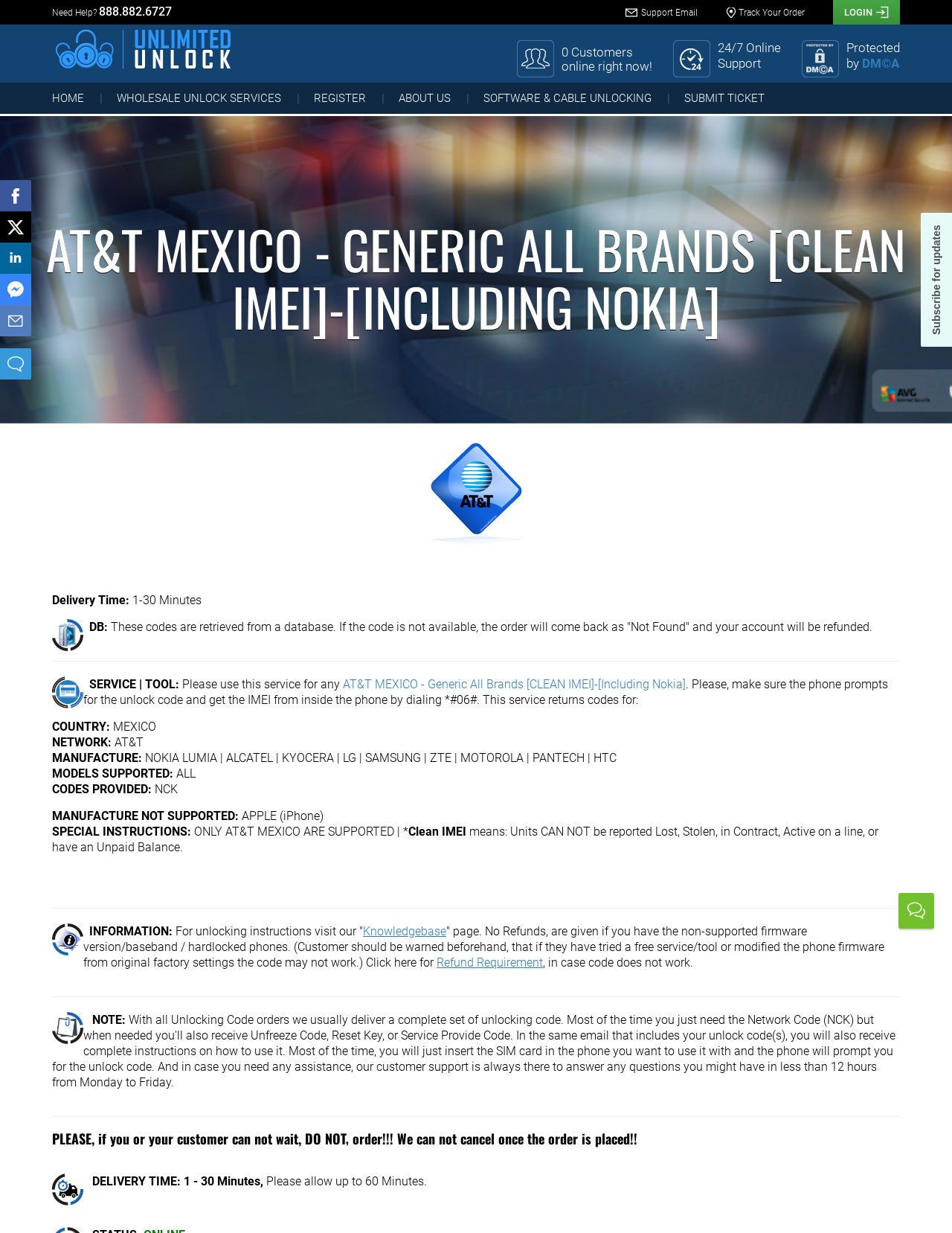Predict the bounding box of the UI element that fits this description: "Software & Cable Unlocking".

[0.508, 0.074, 0.684, 0.085]